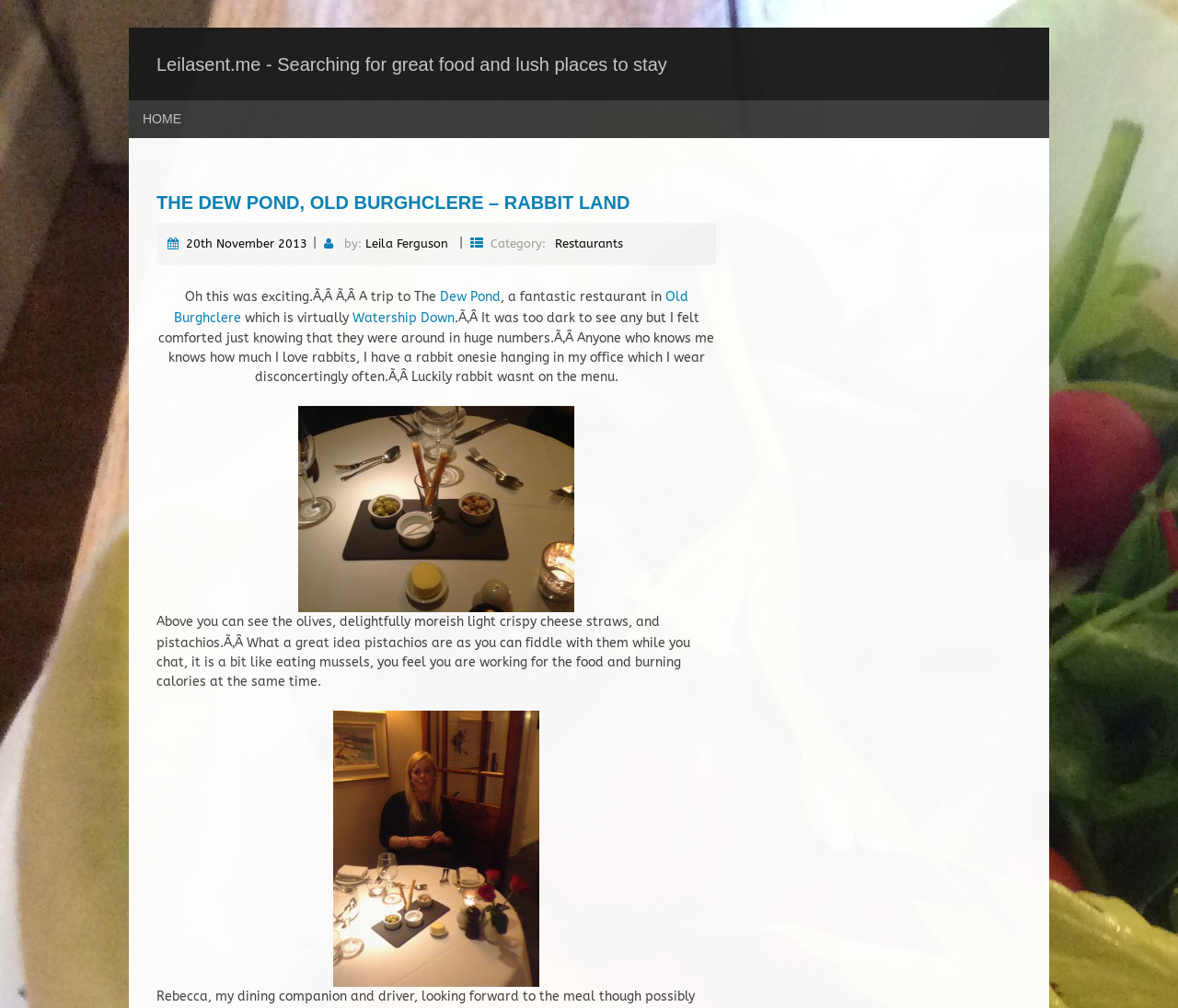Answer the question below in one word or phrase:
What is the author's opinion about pistachios?

They are a great idea